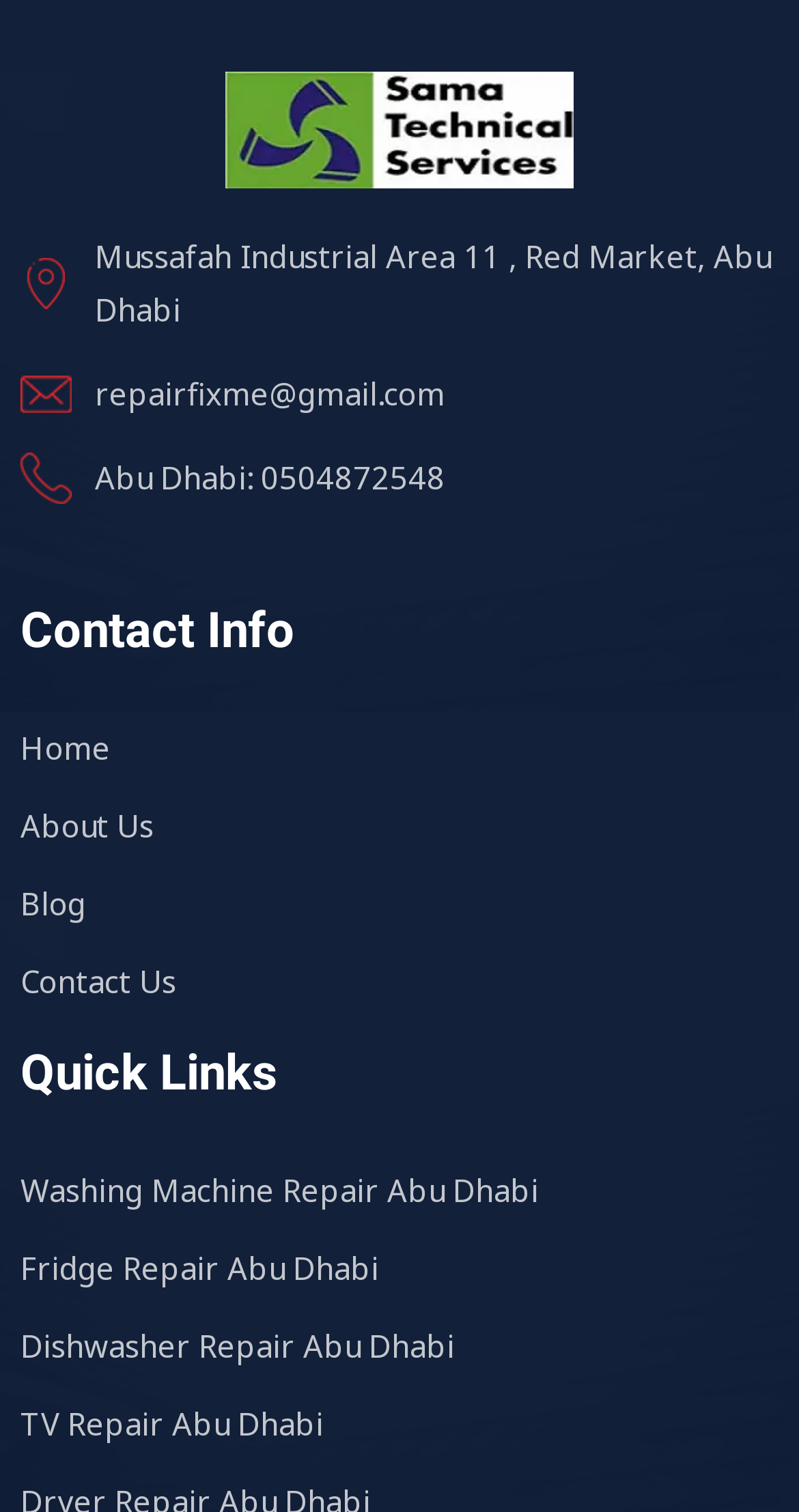Locate the bounding box coordinates of the element that should be clicked to execute the following instruction: "send an email to repairfixme@gmail.com".

[0.026, 0.242, 0.974, 0.278]